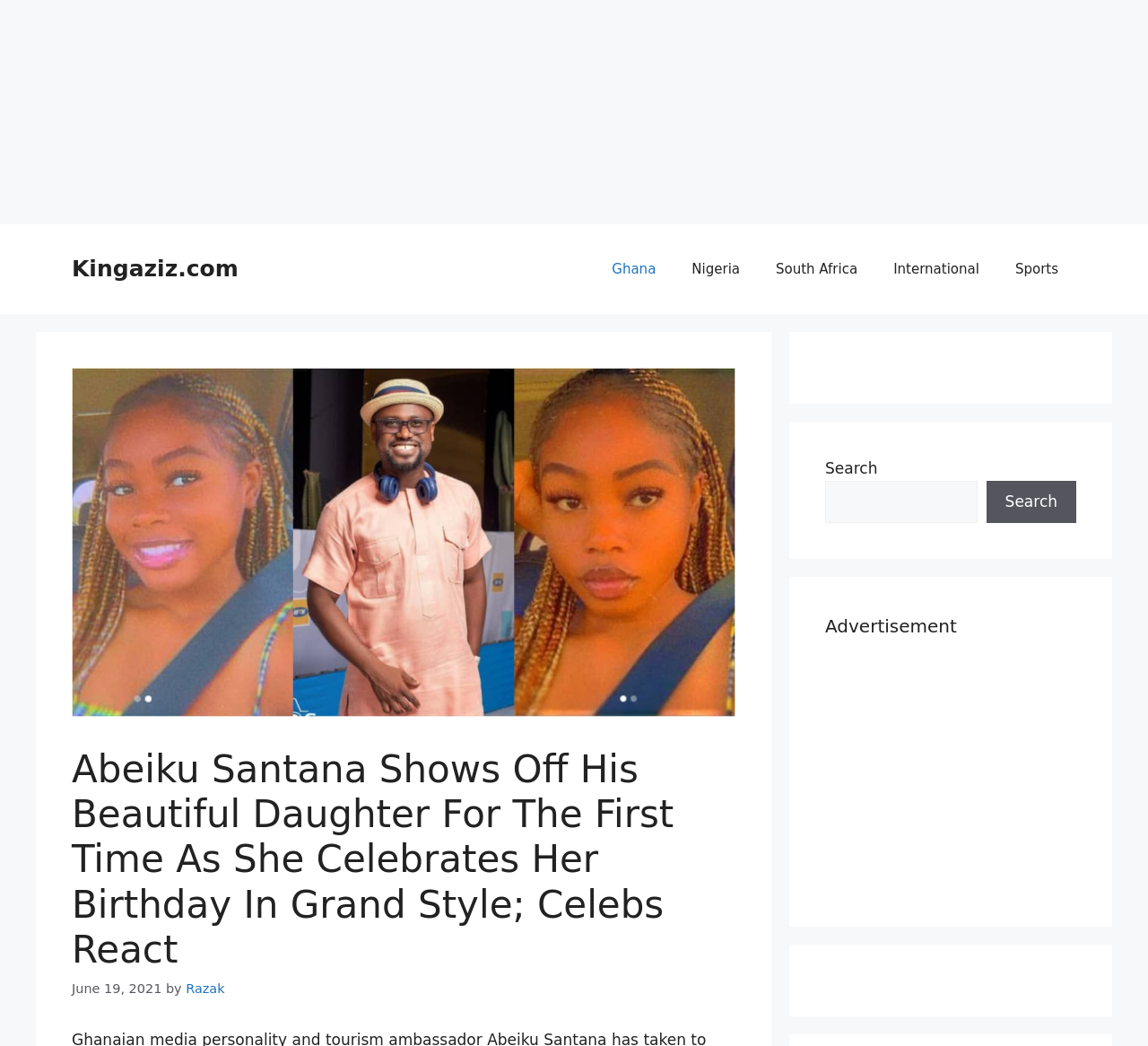Illustrate the webpage's structure and main components comprehensively.

The webpage is about Ghanaian media personality and tourism ambassador Abeiku Santana showing off his beautiful daughter, Princess Kesewaa Aggrey, for the first time on her birthday. 

At the top of the page, there is a banner with the site's name "Kingaziz.com" on the left side. To the right of the banner, there is a primary navigation menu with links to different countries and categories, including Ghana, Nigeria, South Africa, International, and Sports.

Below the navigation menu, there is a large image of Abeiku Santana and his daughter, taking up most of the width of the page. 

Underneath the image, there is a header section with a heading that summarizes the content of the article. The heading is followed by a timestamp showing the date "June 19, 2021", and the author's name "Razak". 

On the right side of the page, there are three complementary sections, each containing different content. The first section has a search bar with a search button. The second section has an advertisement heading. The third section is another complementary section, but its content is not specified.

Overall, the webpage is focused on showcasing Abeiku Santana's daughter and her birthday celebration, with additional features such as navigation, search, and advertisements.